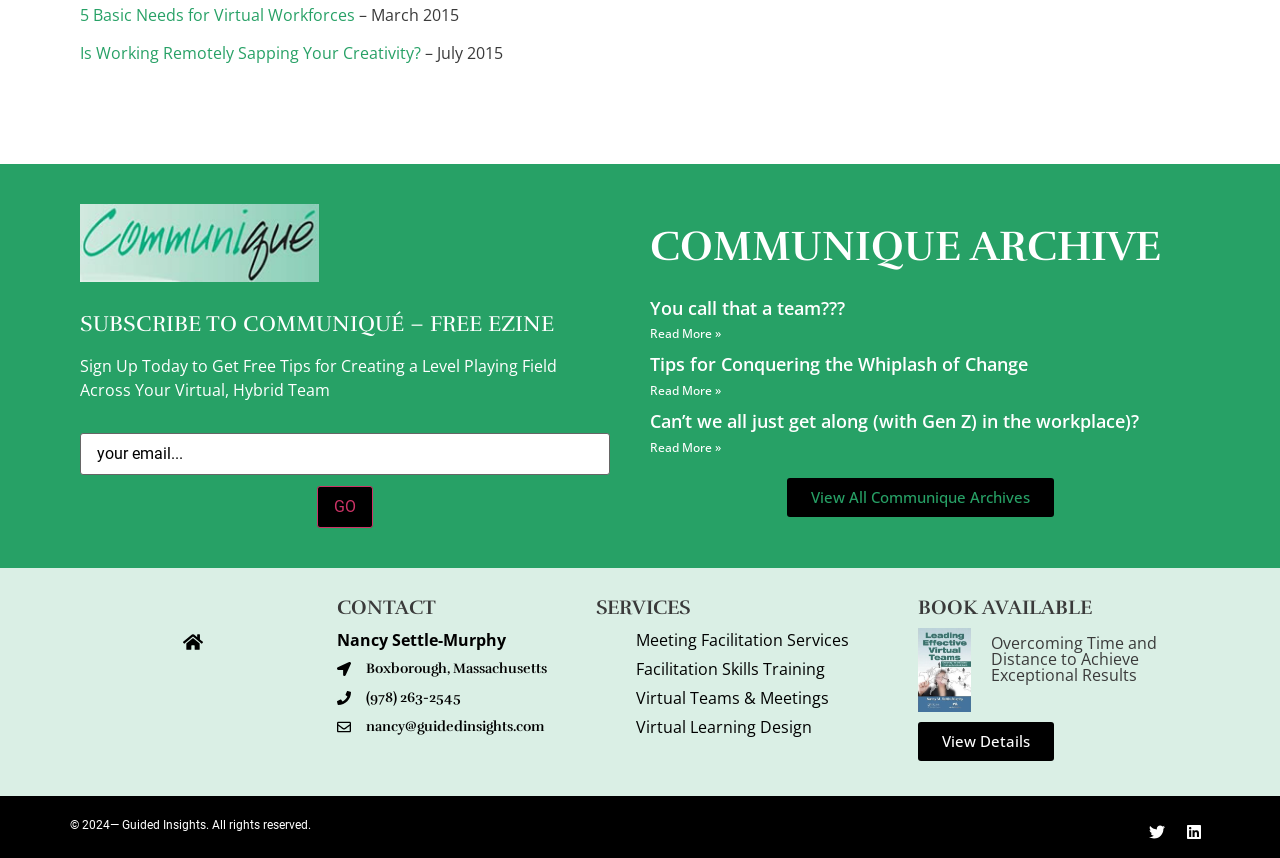Using the provided element description: "Human Resources", identify the bounding box coordinates. The coordinates should be four floats between 0 and 1 in the order [left, top, right, bottom].

None